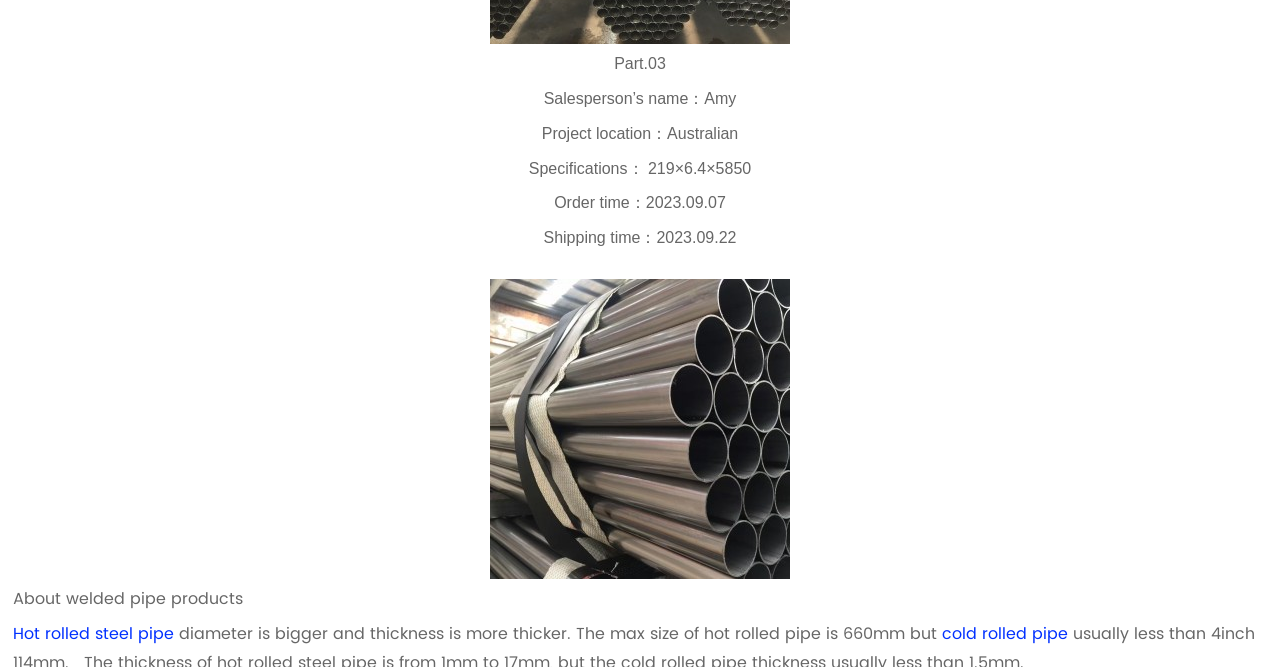Answer the question below using just one word or a short phrase: 
What is the order time?

2023.09.07